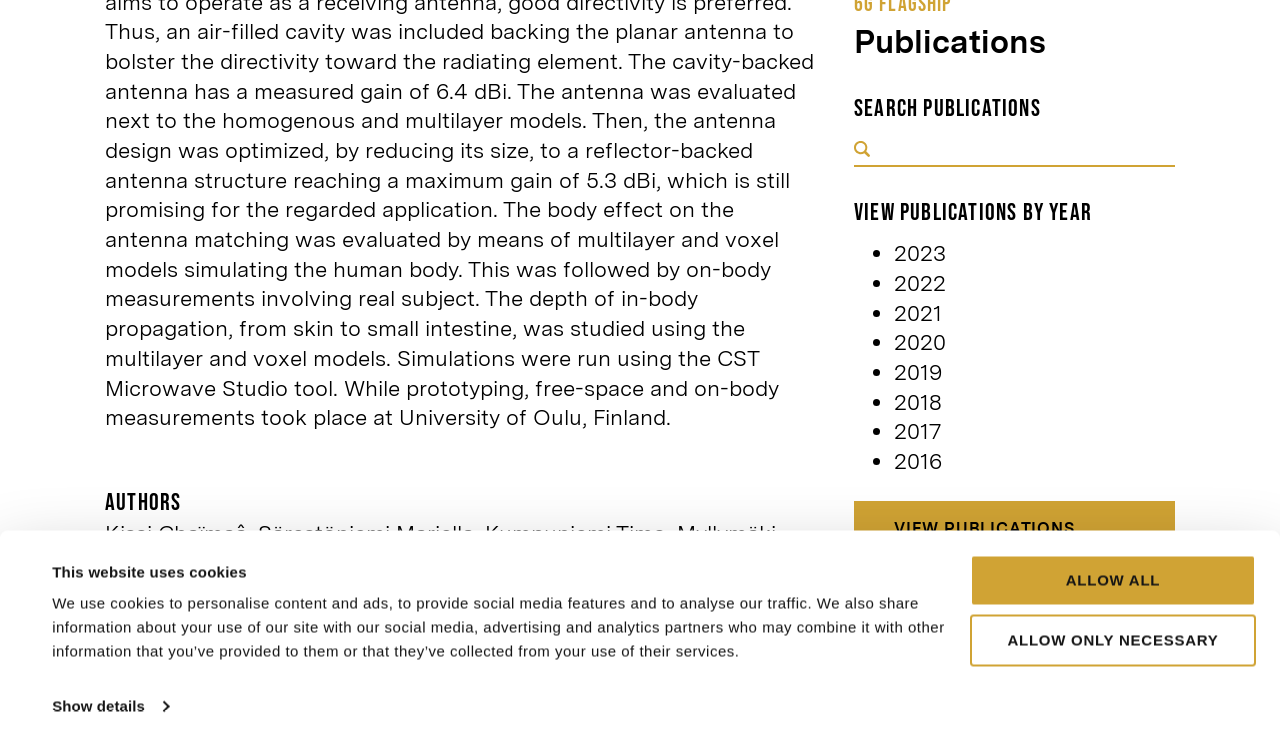Given the element description: "aria-label="Search keywords" name="s"", predict the bounding box coordinates of this UI element. The coordinates must be four float numbers between 0 and 1, given as [left, top, right, bottom].

[0.667, 0.185, 0.918, 0.229]